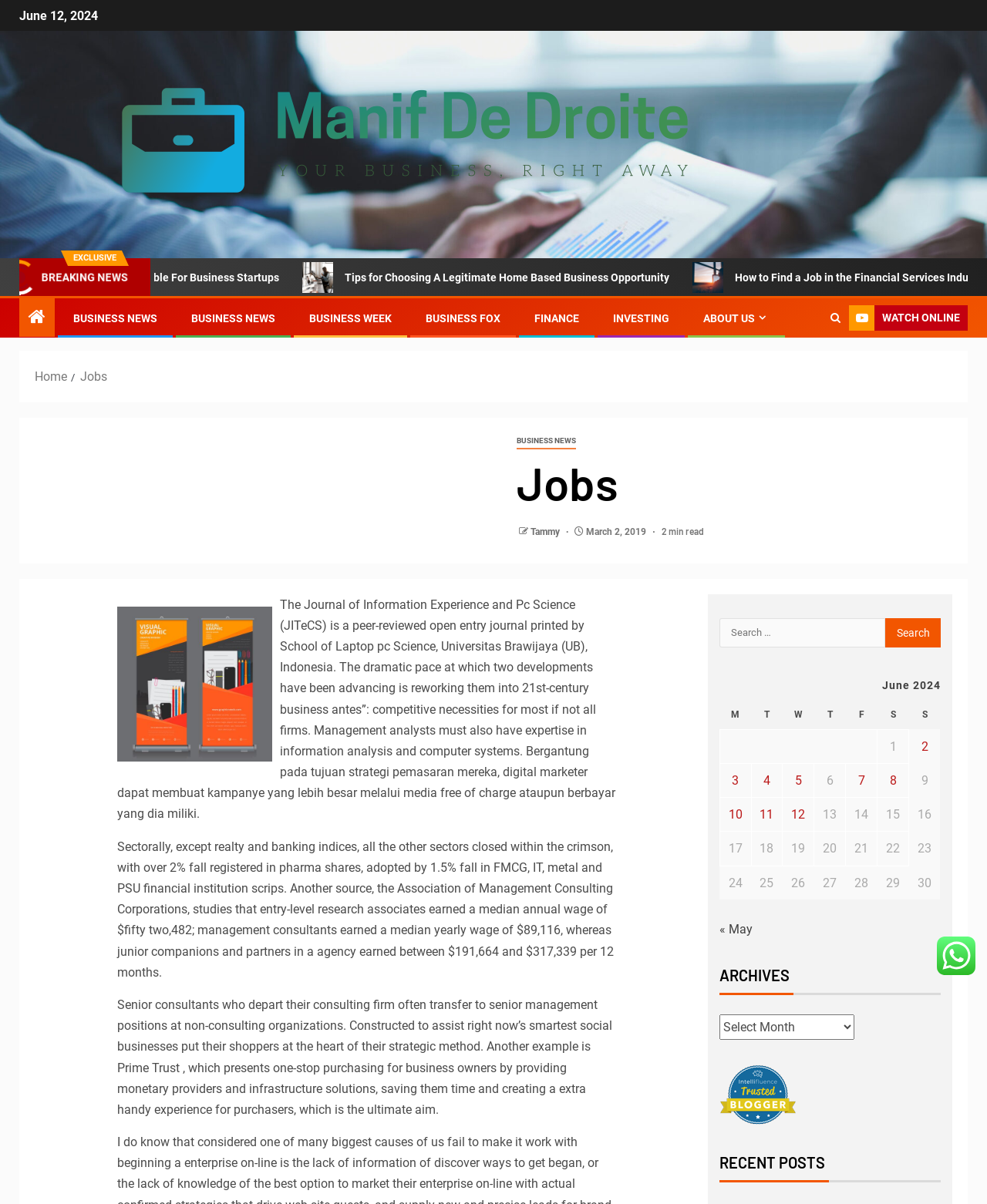What is the date displayed at the top of the page?
Using the visual information, respond with a single word or phrase.

June 12, 2024